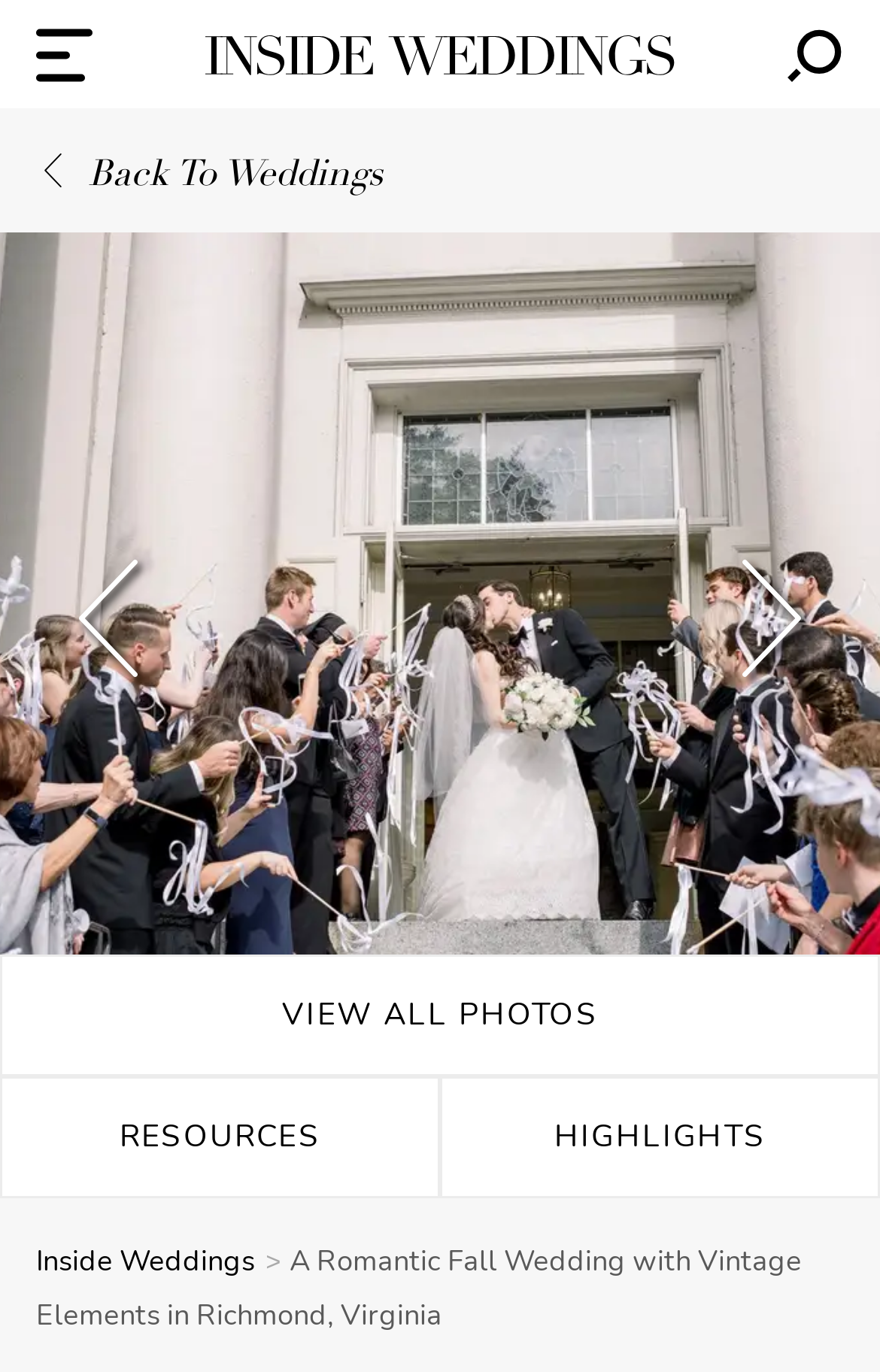Pinpoint the bounding box coordinates of the element to be clicked to execute the instruction: "Go to next page".

[0.795, 0.406, 0.959, 0.512]